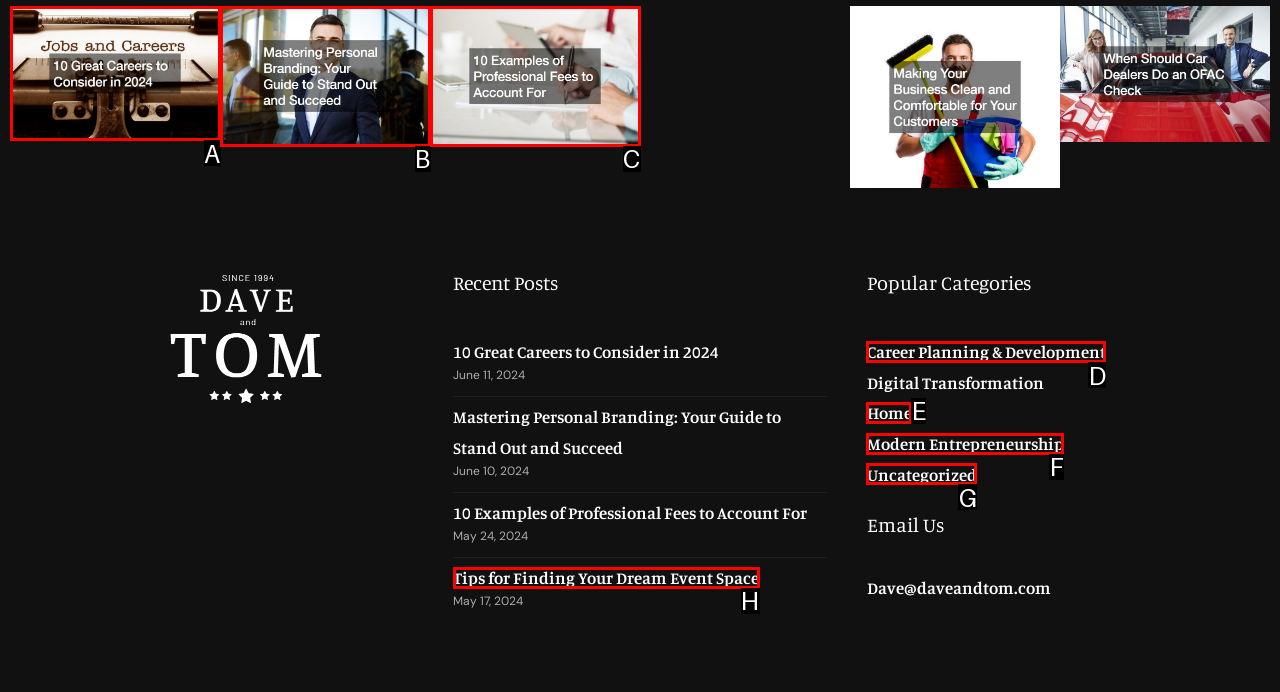Select the HTML element that needs to be clicked to perform the task: Browse Career Planning & Development category. Reply with the letter of the chosen option.

D